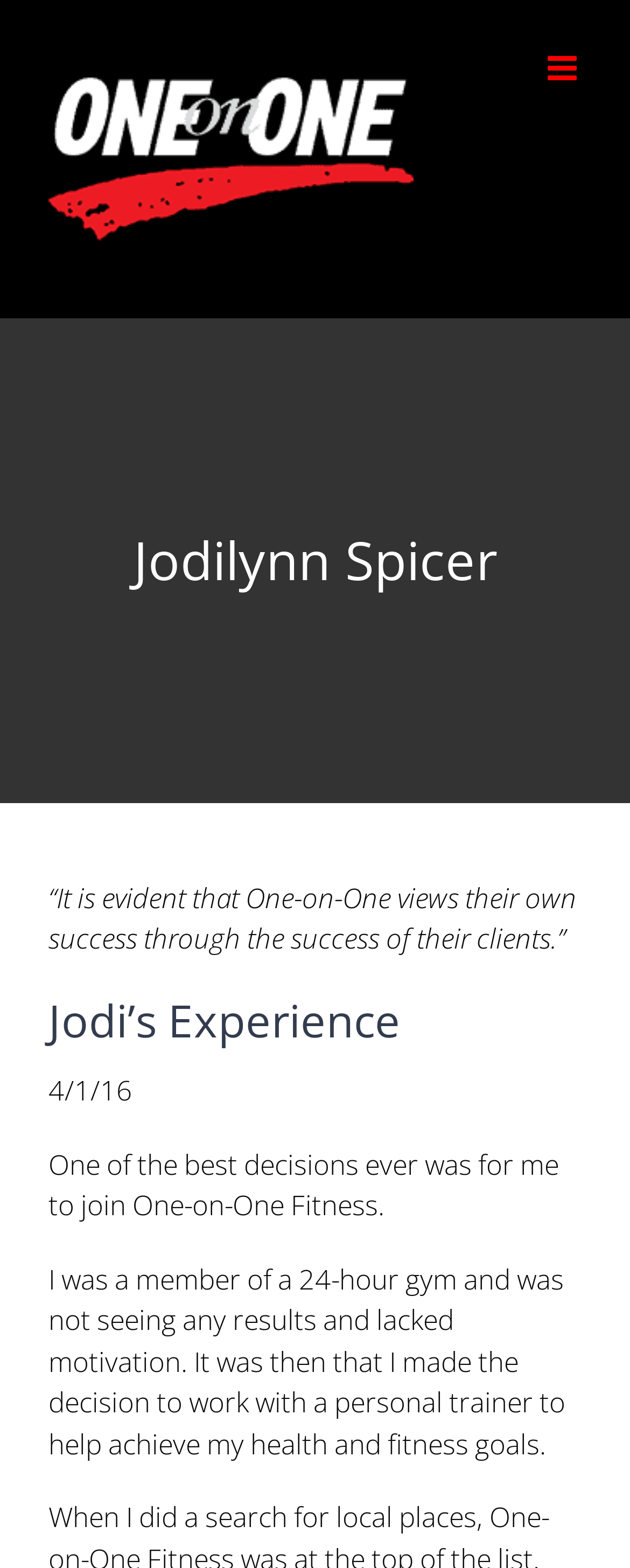Provide the bounding box coordinates of the HTML element this sentence describes: "alt="One on One Fitness Logo"".

[0.077, 0.021, 0.656, 0.182]